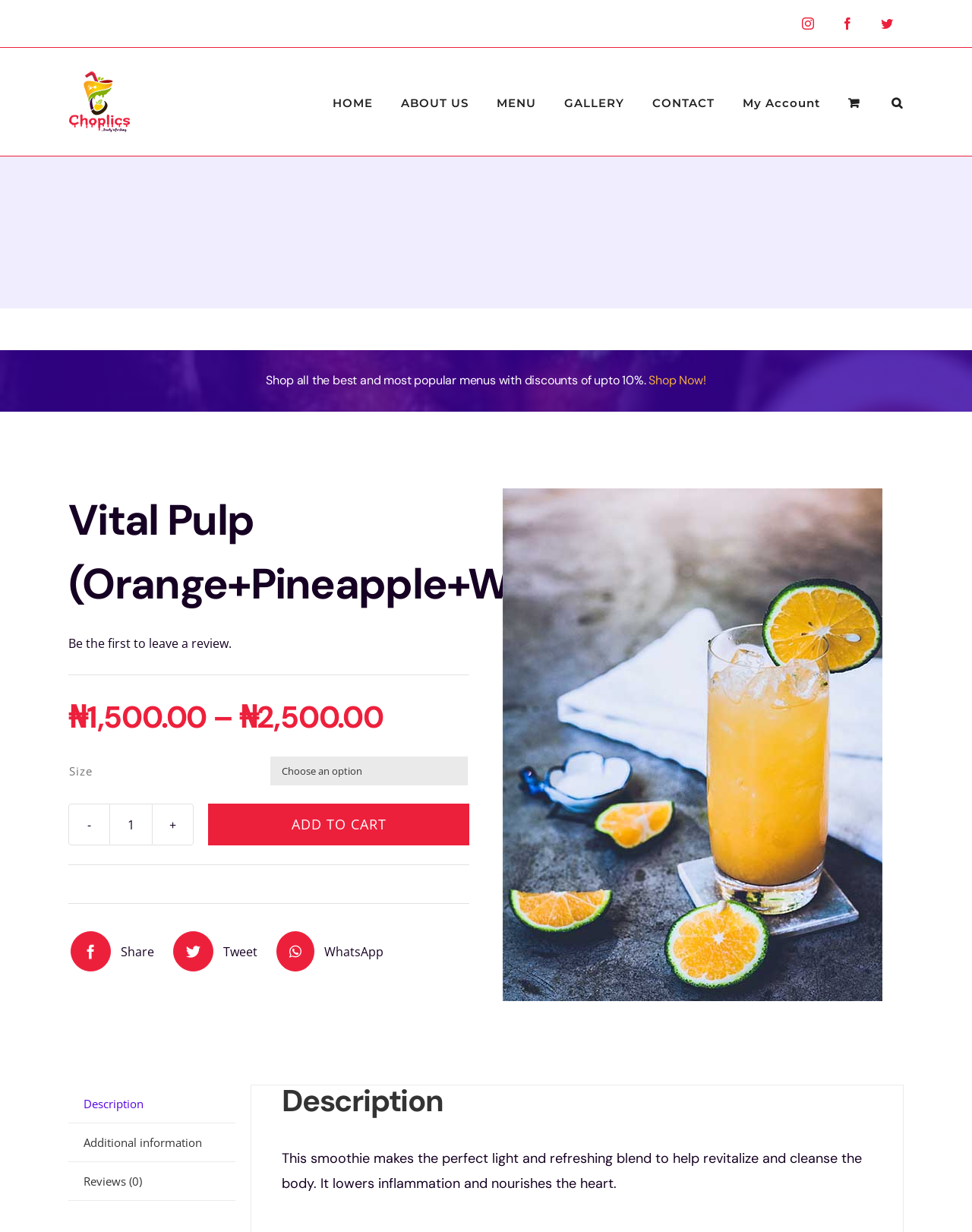Analyze the image and deliver a detailed answer to the question: What are the available tabs for this smoothie?

The available tabs for this smoothie can be found in the tablist element with the tabs 'Description', 'Additional information', and 'Reviews'.